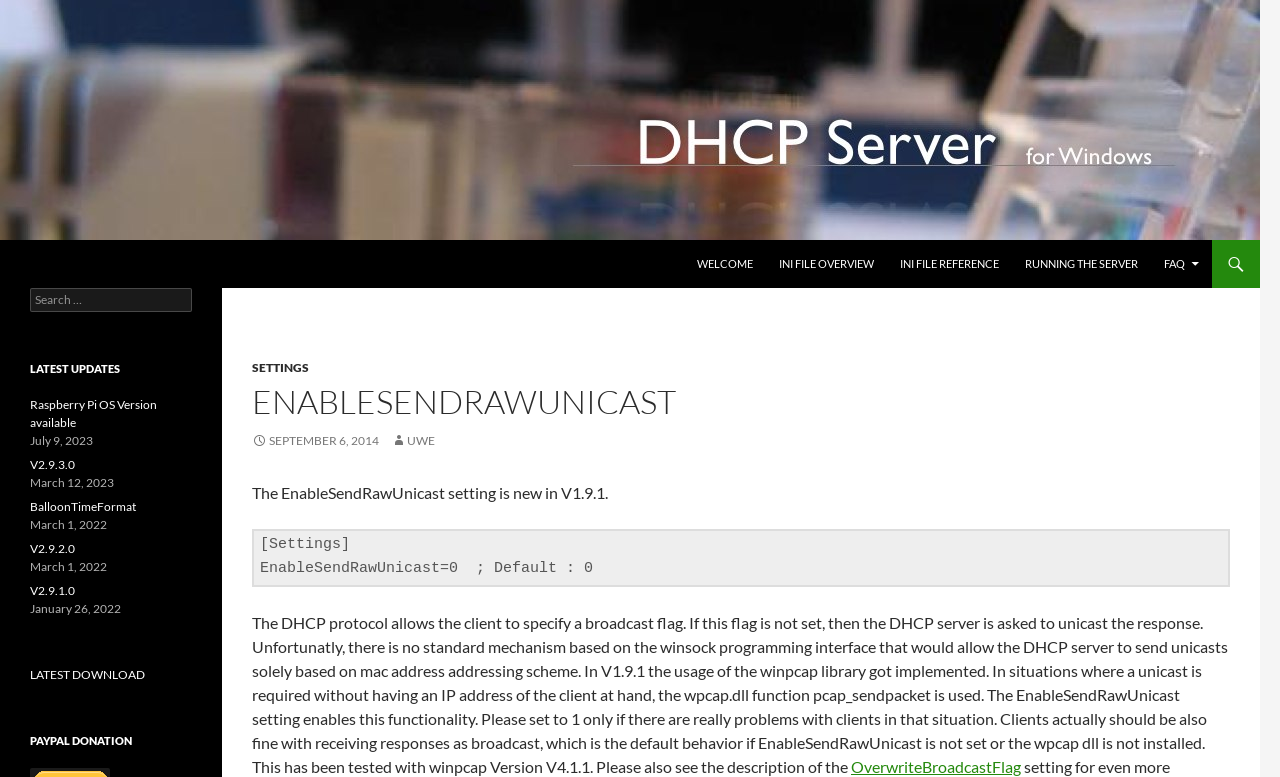Specify the bounding box coordinates of the area to click in order to follow the given instruction: "Make a PayPal donation."

[0.023, 0.942, 0.15, 0.965]